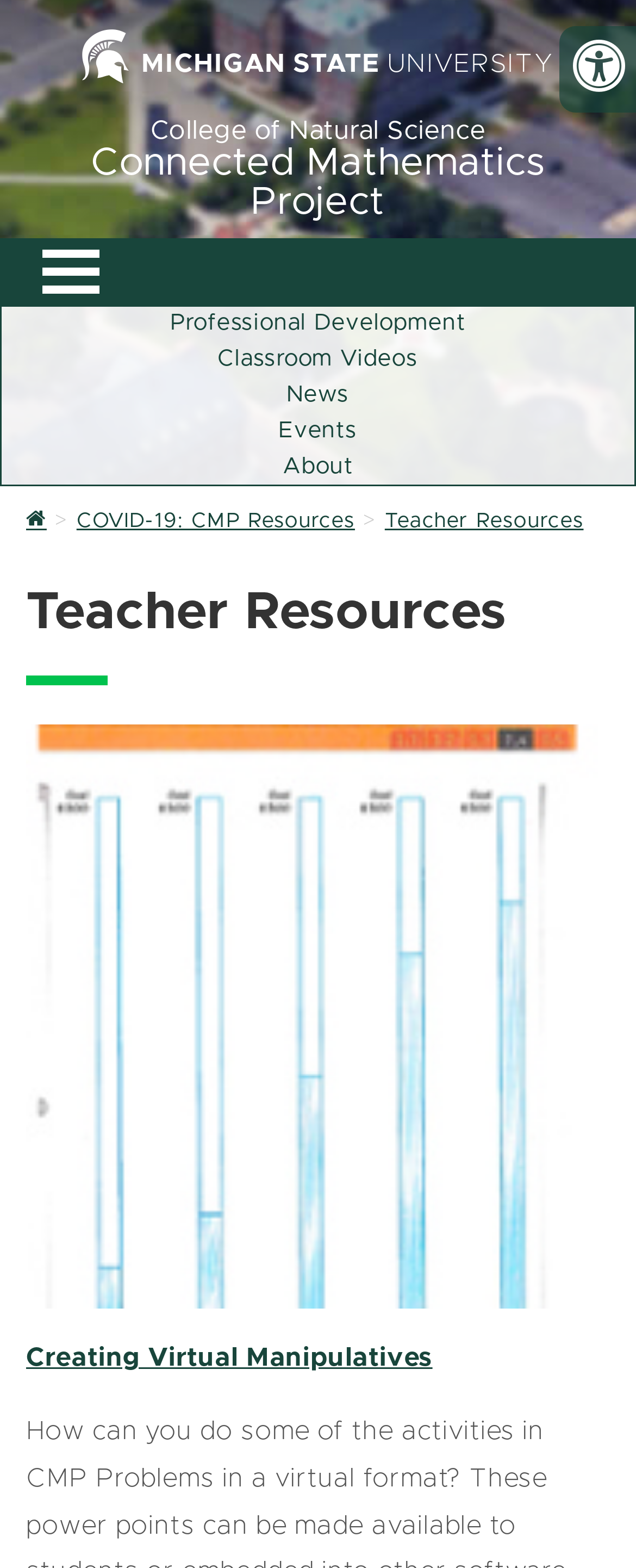Locate the bounding box coordinates of the item that should be clicked to fulfill the instruction: "go back to Home page".

[0.041, 0.326, 0.073, 0.339]